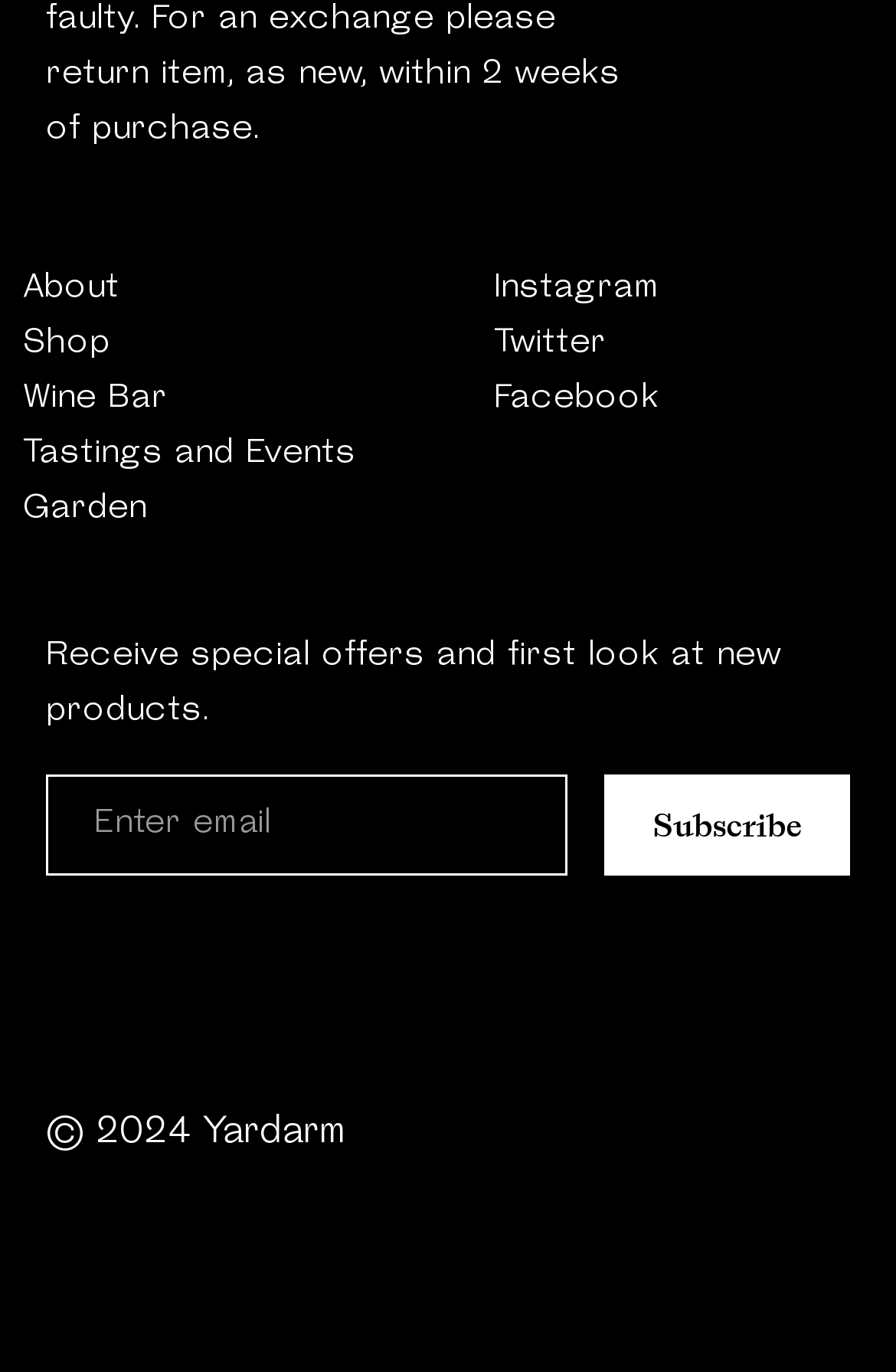Identify the bounding box for the UI element described as: "Shop". The coordinates should be four float numbers between 0 and 1, i.e., [left, top, right, bottom].

[0.026, 0.231, 0.123, 0.271]